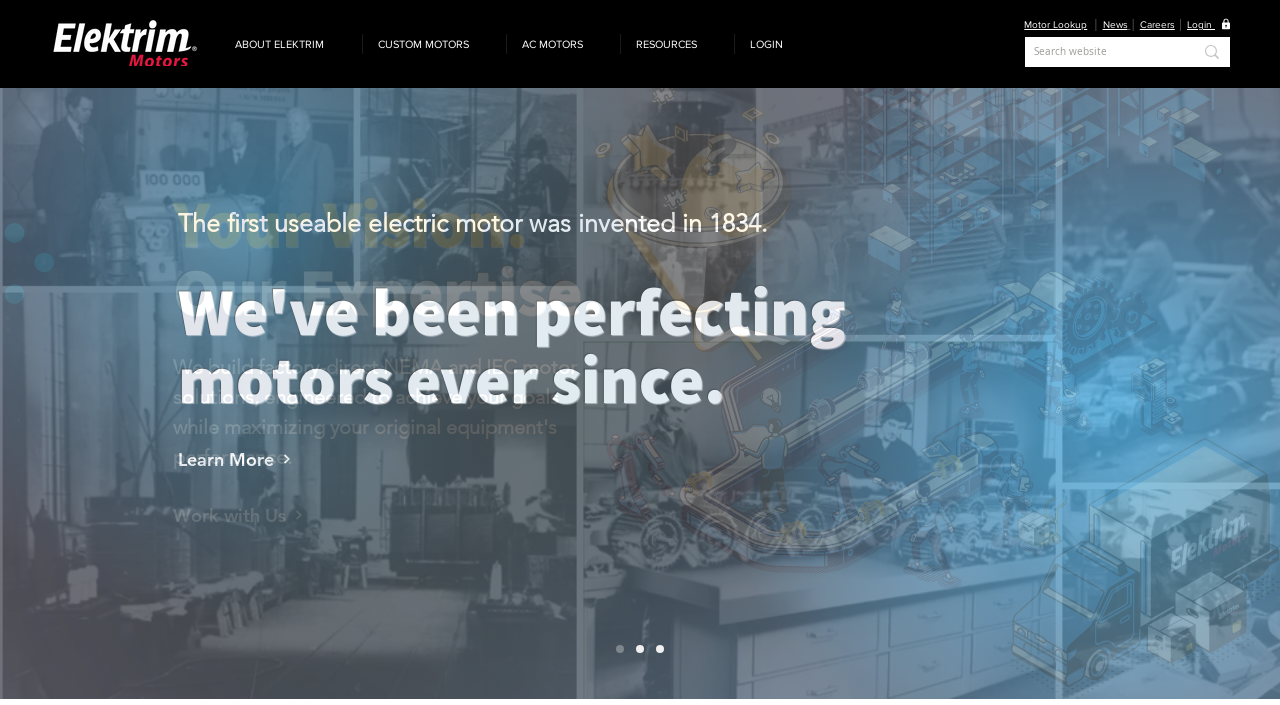What is the topic of the 'News' link?
Based on the screenshot, provide your answer in one word or phrase.

Company news